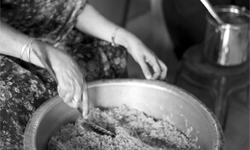List and describe all the prominent features within the image.

In this evocative black-and-white image, a woman's hands are captured in the act of preparing food, skillfully mixing ingredients in a large metal bowl. She wears traditional attire, suggesting a cultural context rich in heritage and tradition. The focus is on her hands, which display both grace and strength as she stirs the mixture. Nearby, a metal pot and a small cooking tool hint at the ongoing process of creating a meal. The scene embodies themes of community, sustenance, and the artistry of cooking, illustrating how food preparation can be a labor of love that brings people together.